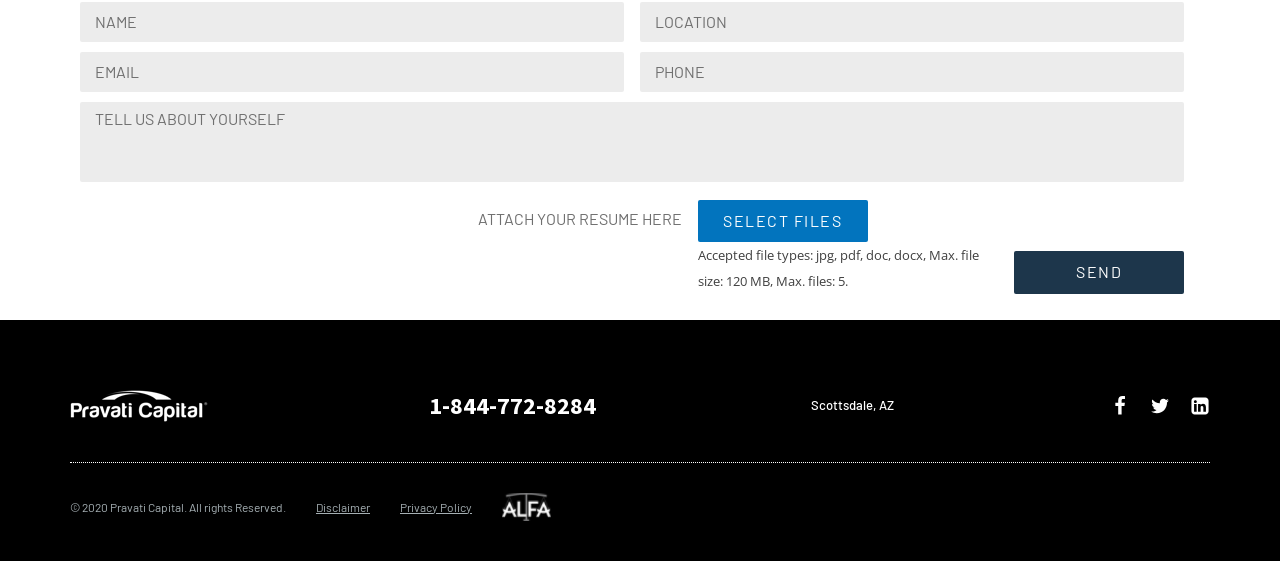Based on the element description value="SEND", identify the bounding box of the UI element in the given webpage screenshot. The coordinates should be in the format (top-left x, top-left y, bottom-right x, bottom-right y) and must be between 0 and 1.

[0.792, 0.448, 0.925, 0.523]